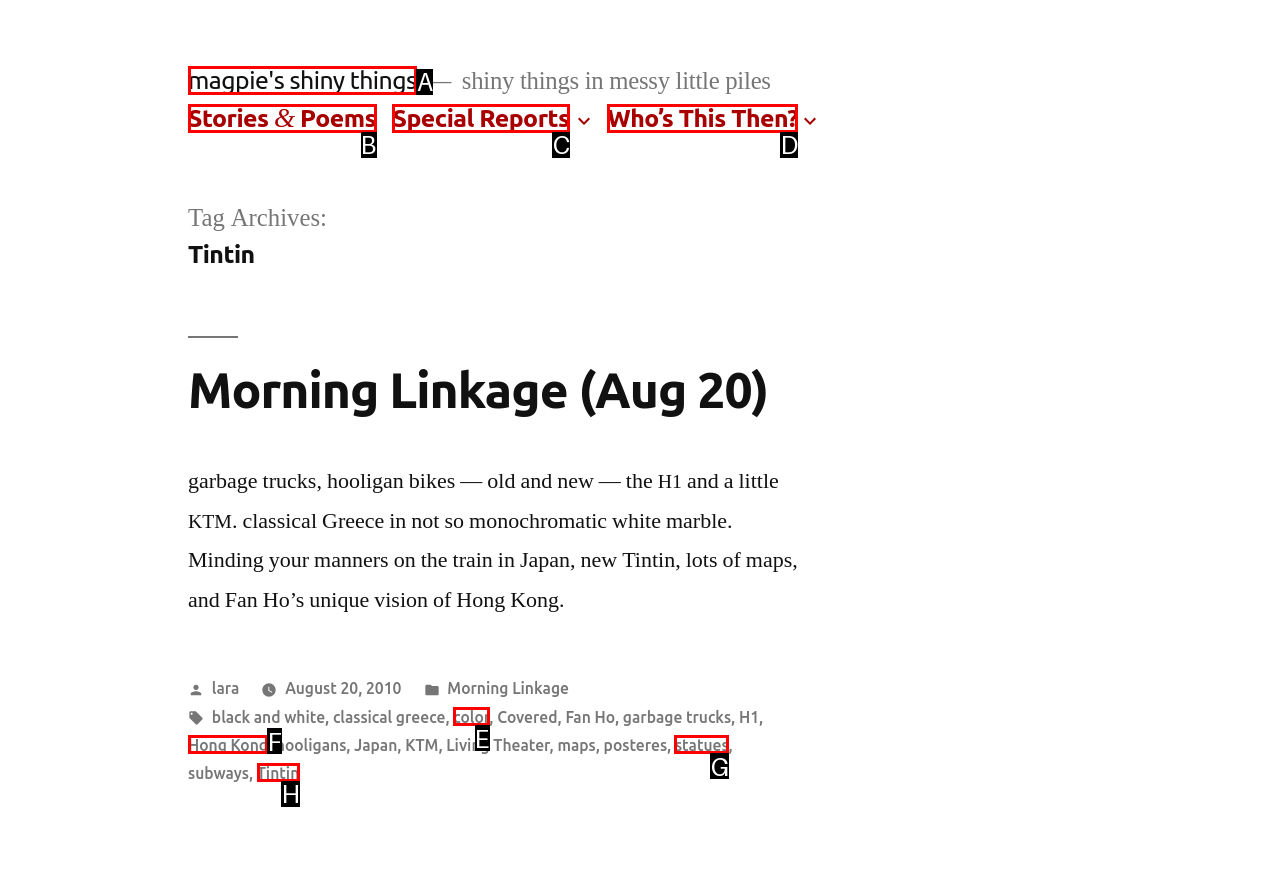Select the appropriate letter to fulfill the given instruction: Click on 'Tintin'
Provide the letter of the correct option directly.

H